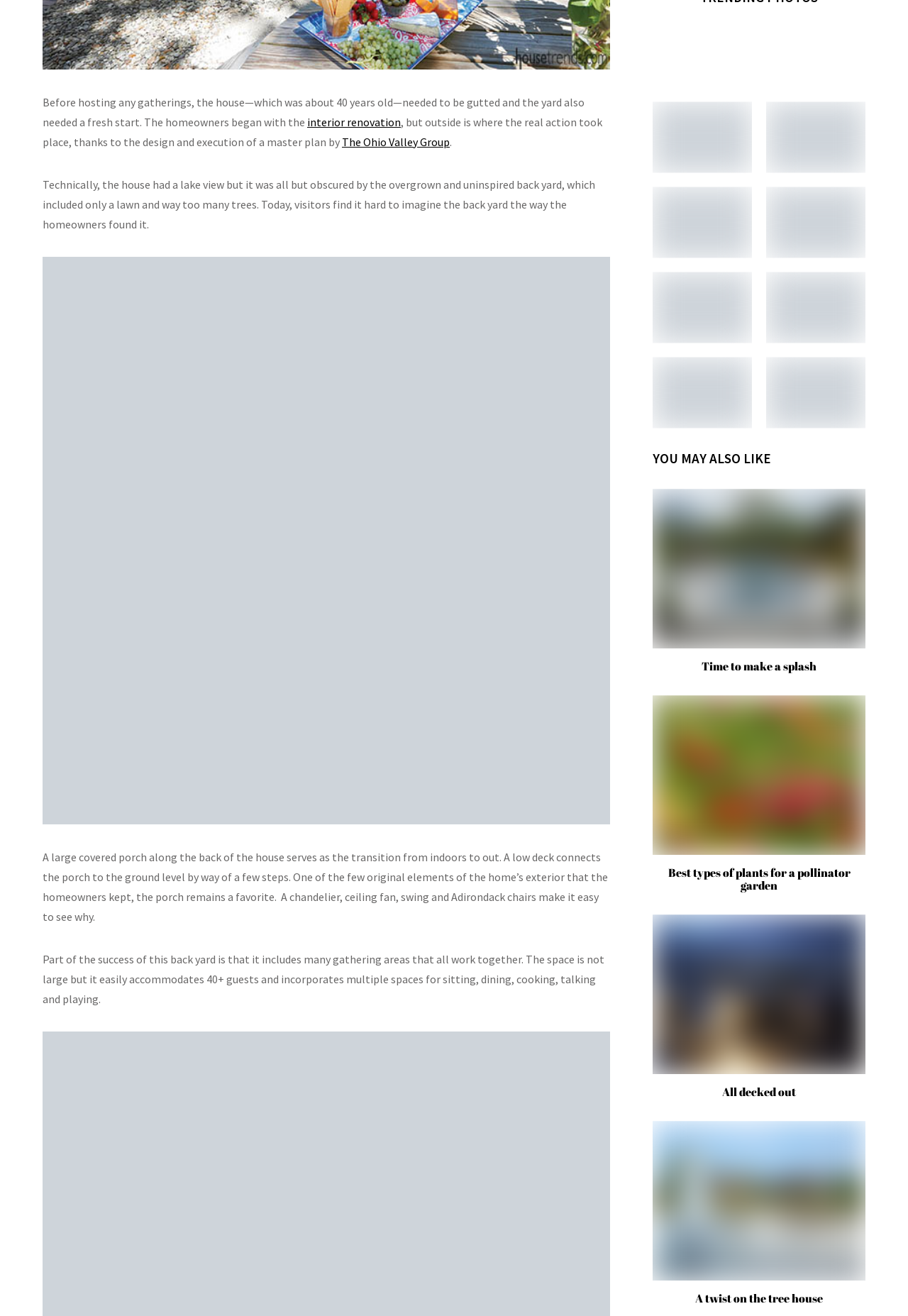Provide a one-word or brief phrase answer to the question:
What is the main topic of the article?

Home renovation